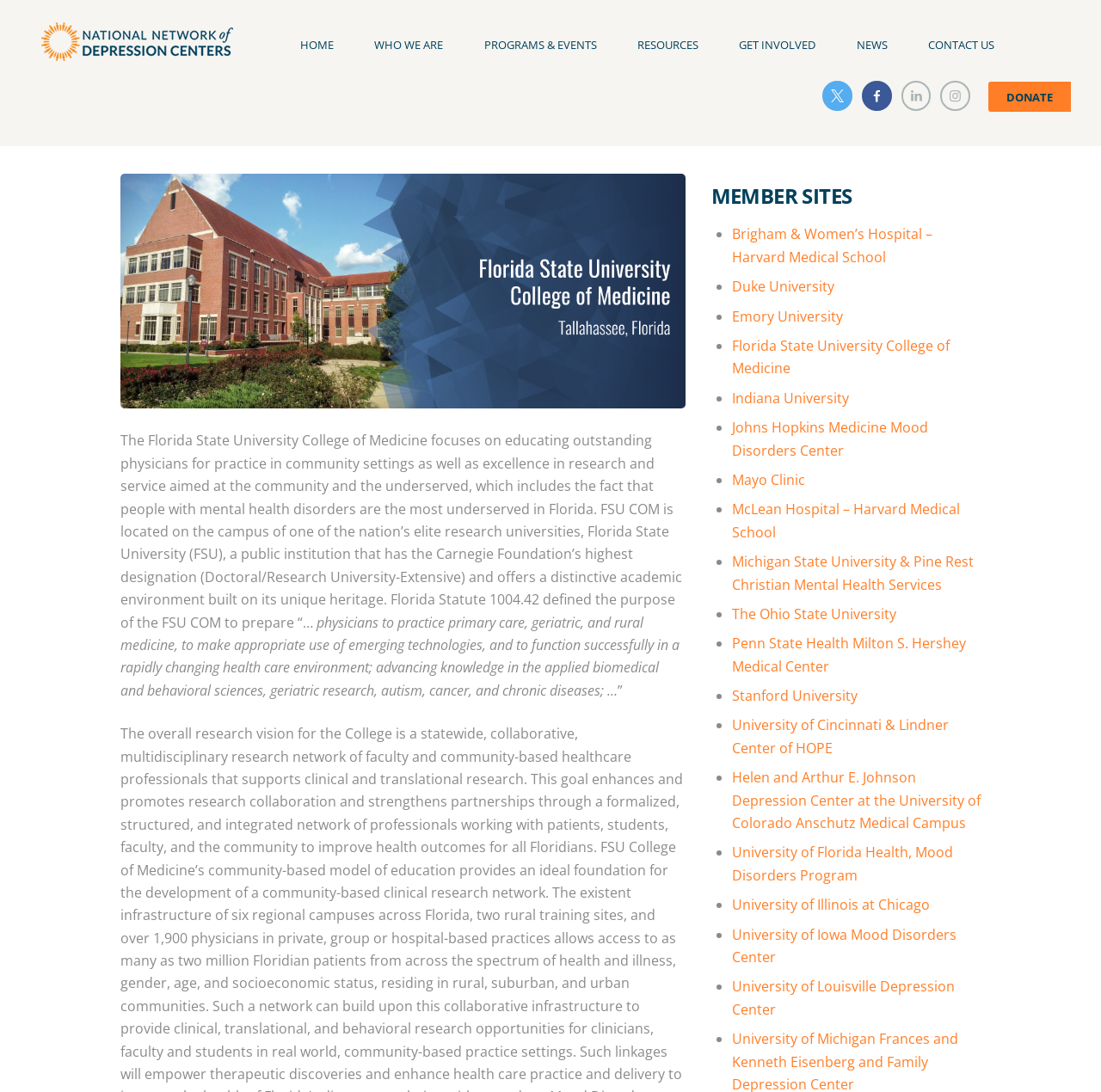Generate a detailed explanation of the webpage's features and information.

The webpage is about the Florida State University College of Medicine, specifically its involvement with the National Network of Depression Centers. At the top left corner, there is an image link. Below it, there is a navigation menu with links to "HOME", "PROGRAMS & EVENTS", "RESOURCES", "GET INVOLVED", "NEWS", "CONTACT US", and "DONATE". 

To the right of the navigation menu, there is a brief description of the Florida State University College of Medicine, which focuses on educating physicians for community settings, research, and service aimed at the underserved, including those with mental health disorders. 

Below this description, there is a section titled "MEMBER SITES" with a list of 17 links to various universities and medical institutions, including Brigham & Women's Hospital, Duke University, and Stanford University, among others. Each link is preceded by a bullet point.